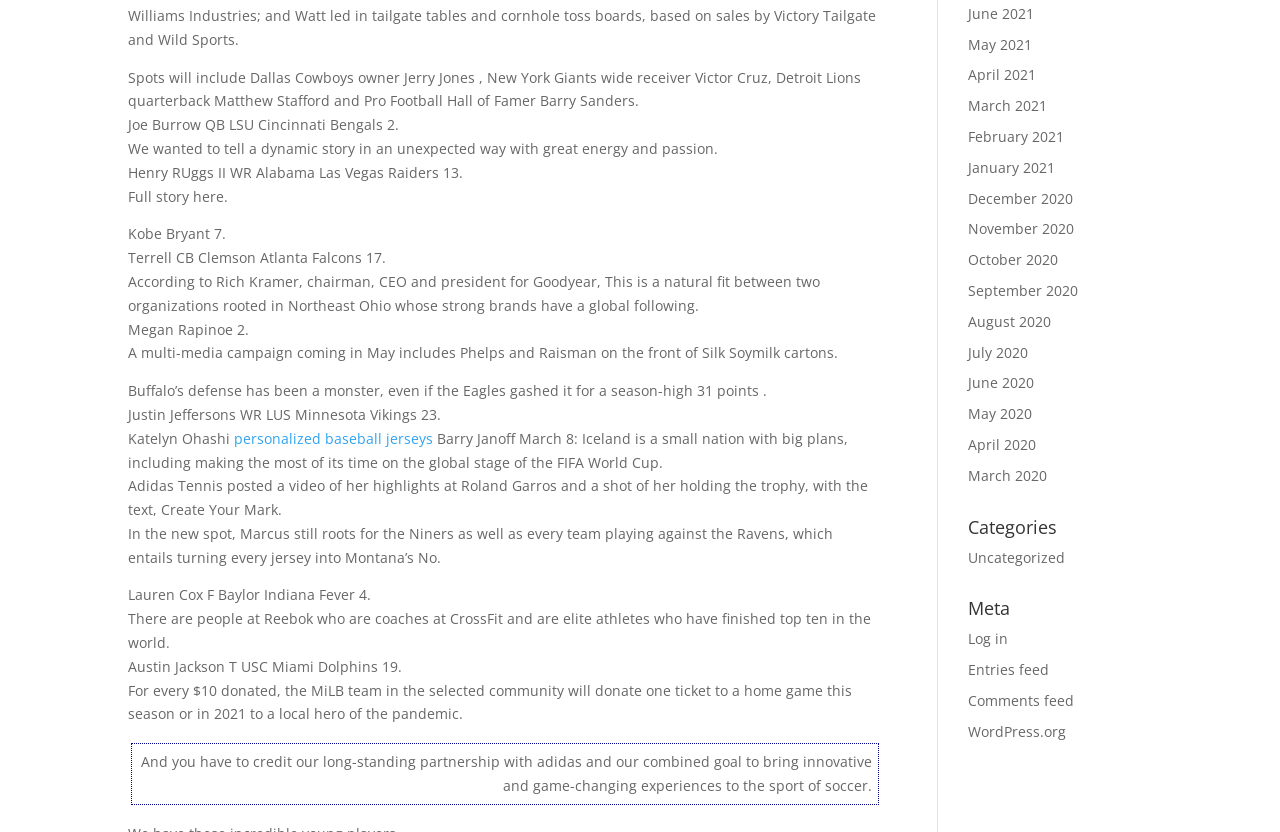Please determine the bounding box coordinates for the UI element described here. Use the format (top-left x, top-left y, bottom-right x, bottom-right y) with values bounded between 0 and 1: personalized baseball jerseys

[0.183, 0.515, 0.338, 0.538]